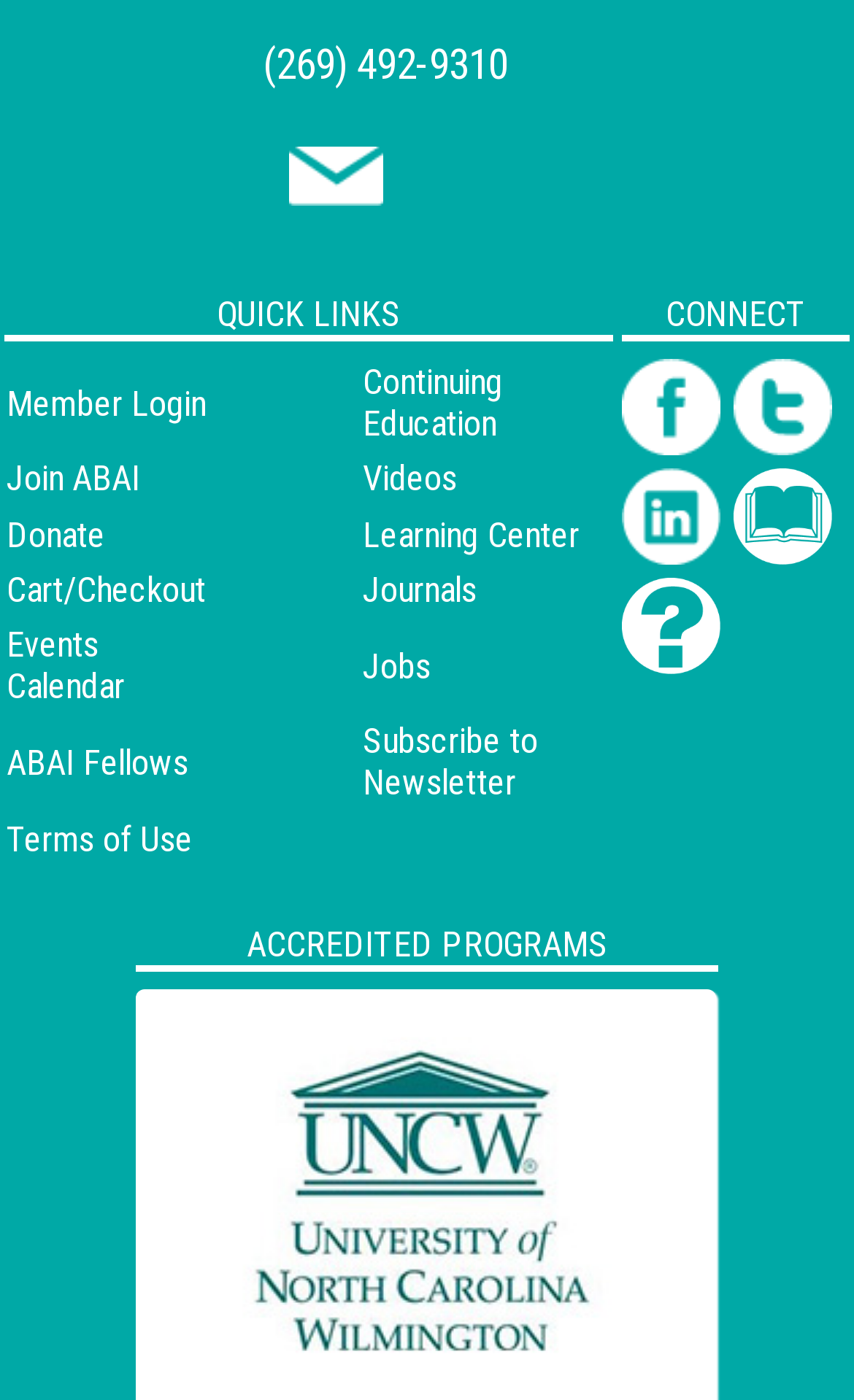Please find the bounding box coordinates of the section that needs to be clicked to achieve this instruction: "View April 2022".

None